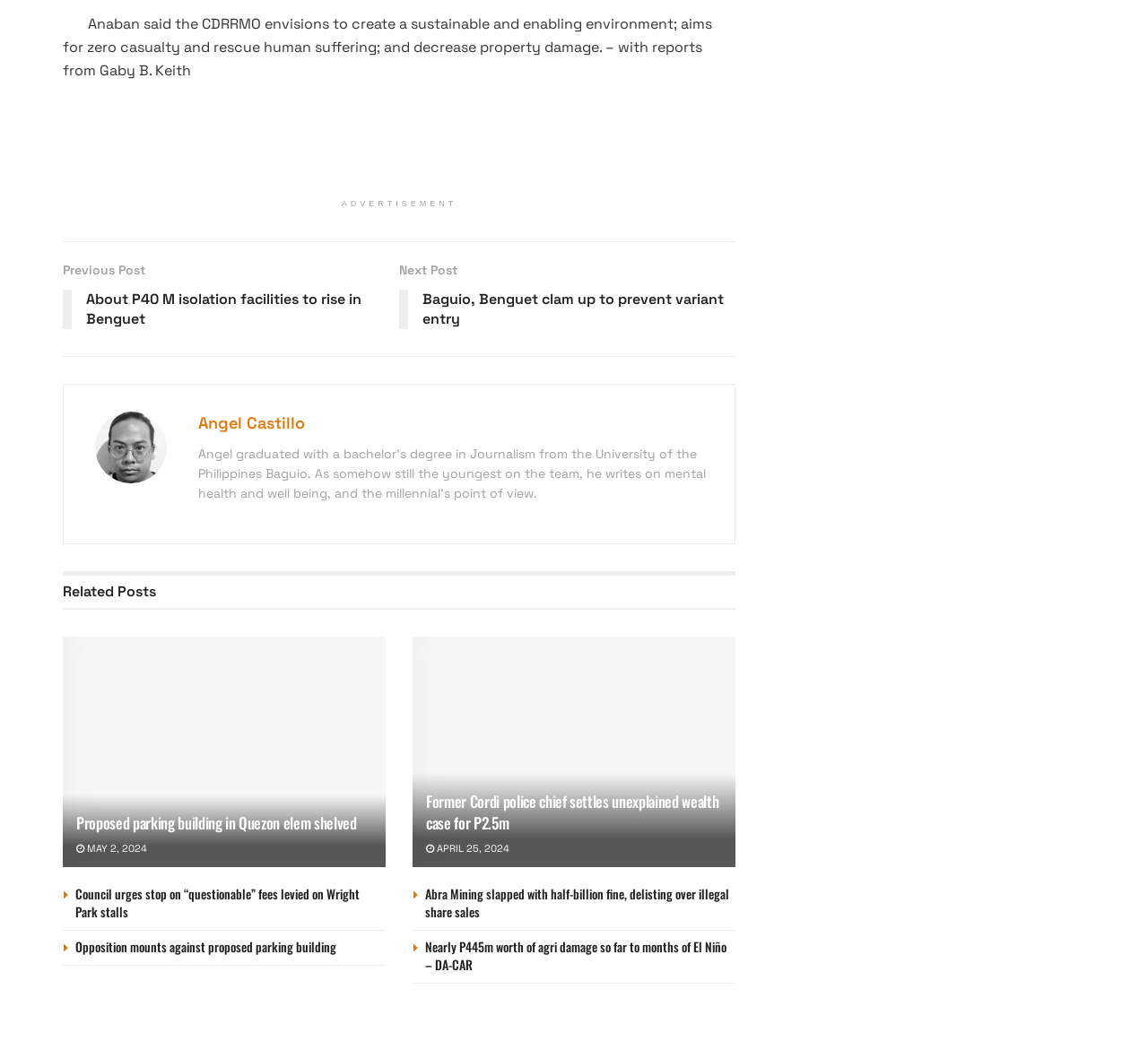What is the title of the first article?
Look at the screenshot and respond with a single word or phrase.

Proposed parking building in Quezon elem shelved